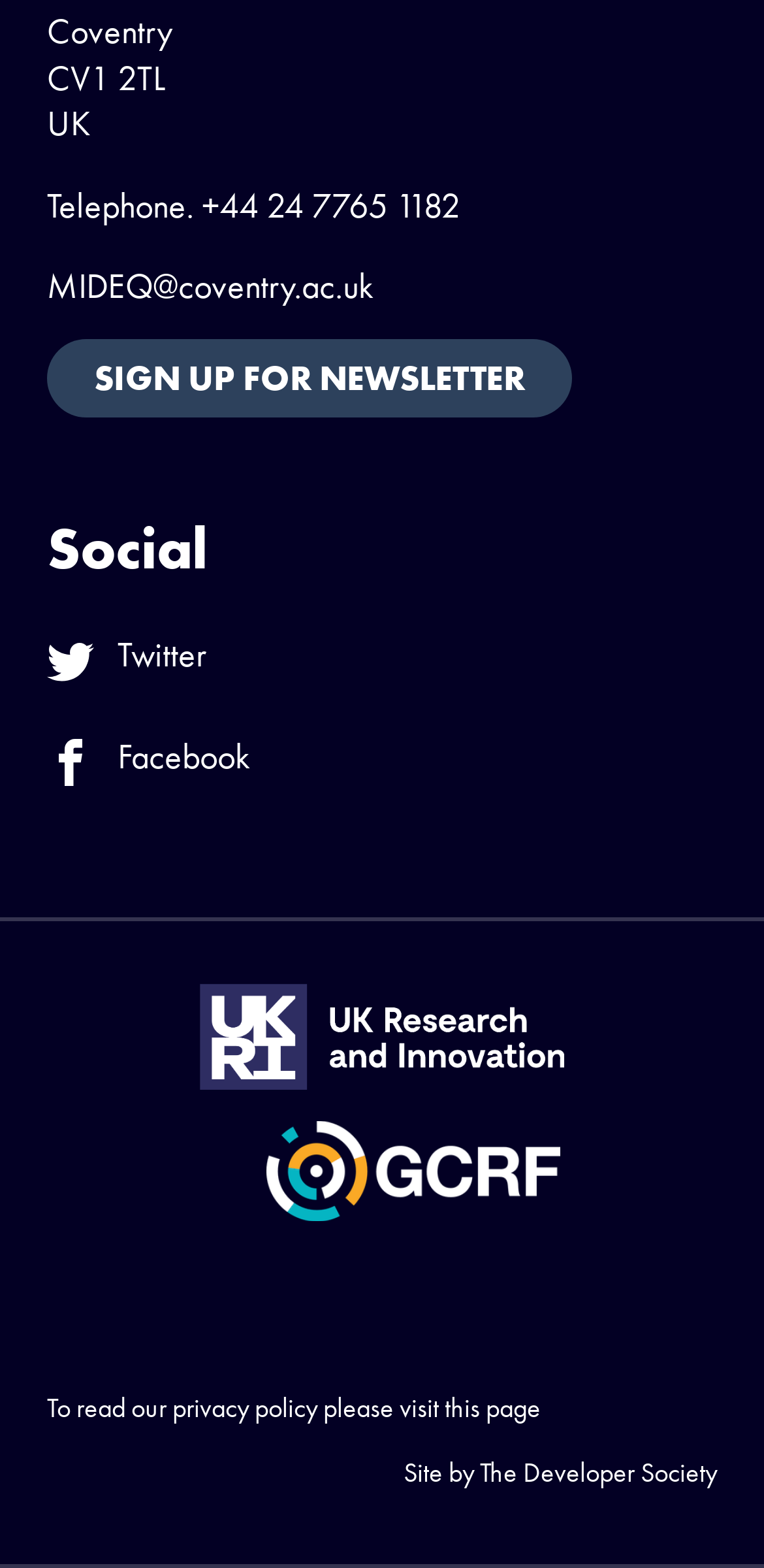What is the location of the organization?
Using the details shown in the screenshot, provide a comprehensive answer to the question.

From the static text elements at the top of the page, we can see the address 'Coventry' and 'CV1 2TL' which is a postcode in the UK, and the country is explicitly mentioned as 'UK'.